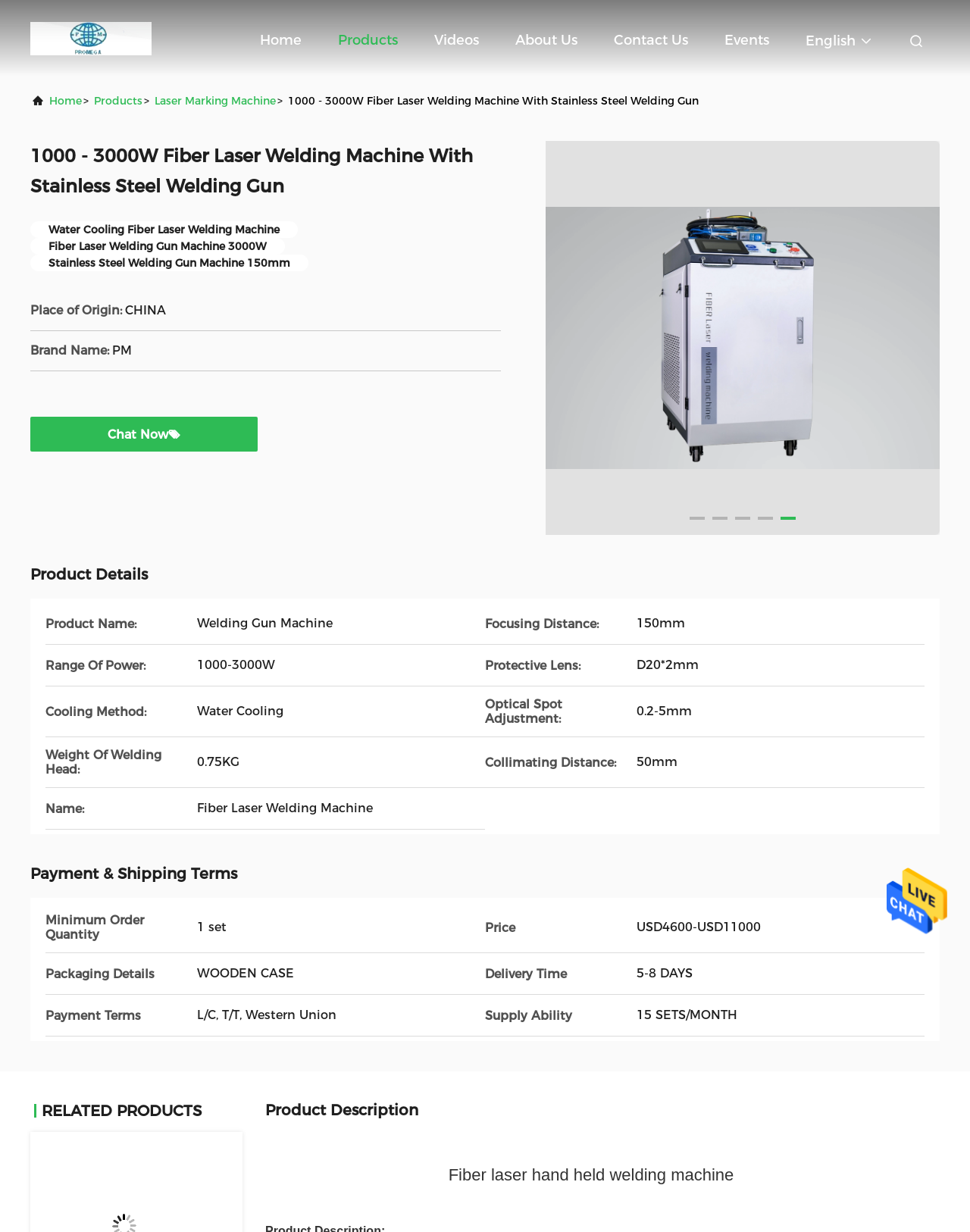Please find the bounding box for the following UI element description. Provide the coordinates in (top-left x, top-left y, bottom-right x, bottom-right y) format, with values between 0 and 1: Laser Marking Machine

[0.159, 0.071, 0.284, 0.092]